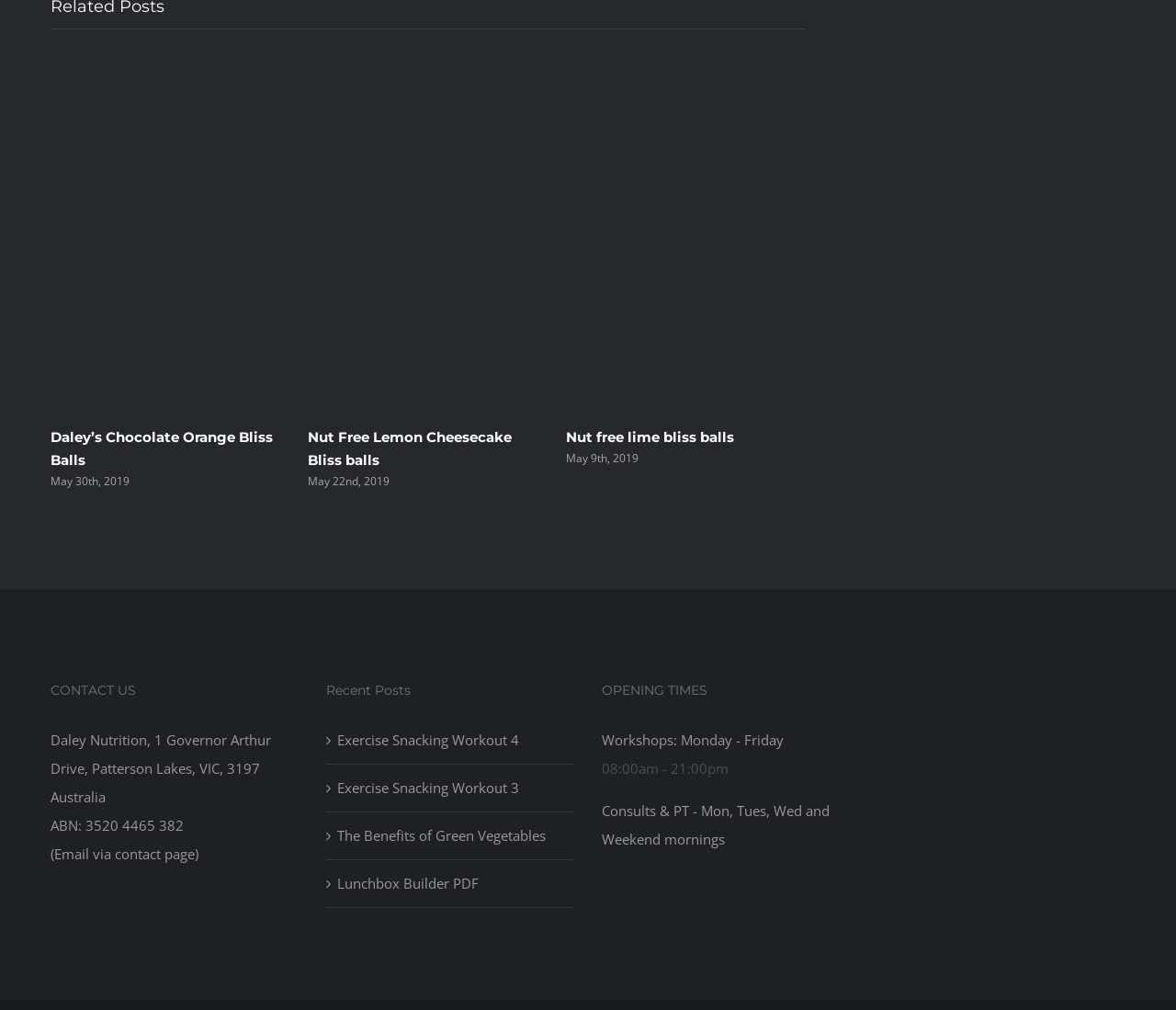Select the bounding box coordinates of the element I need to click to carry out the following instruction: "Contact us".

[0.043, 0.674, 0.254, 0.693]